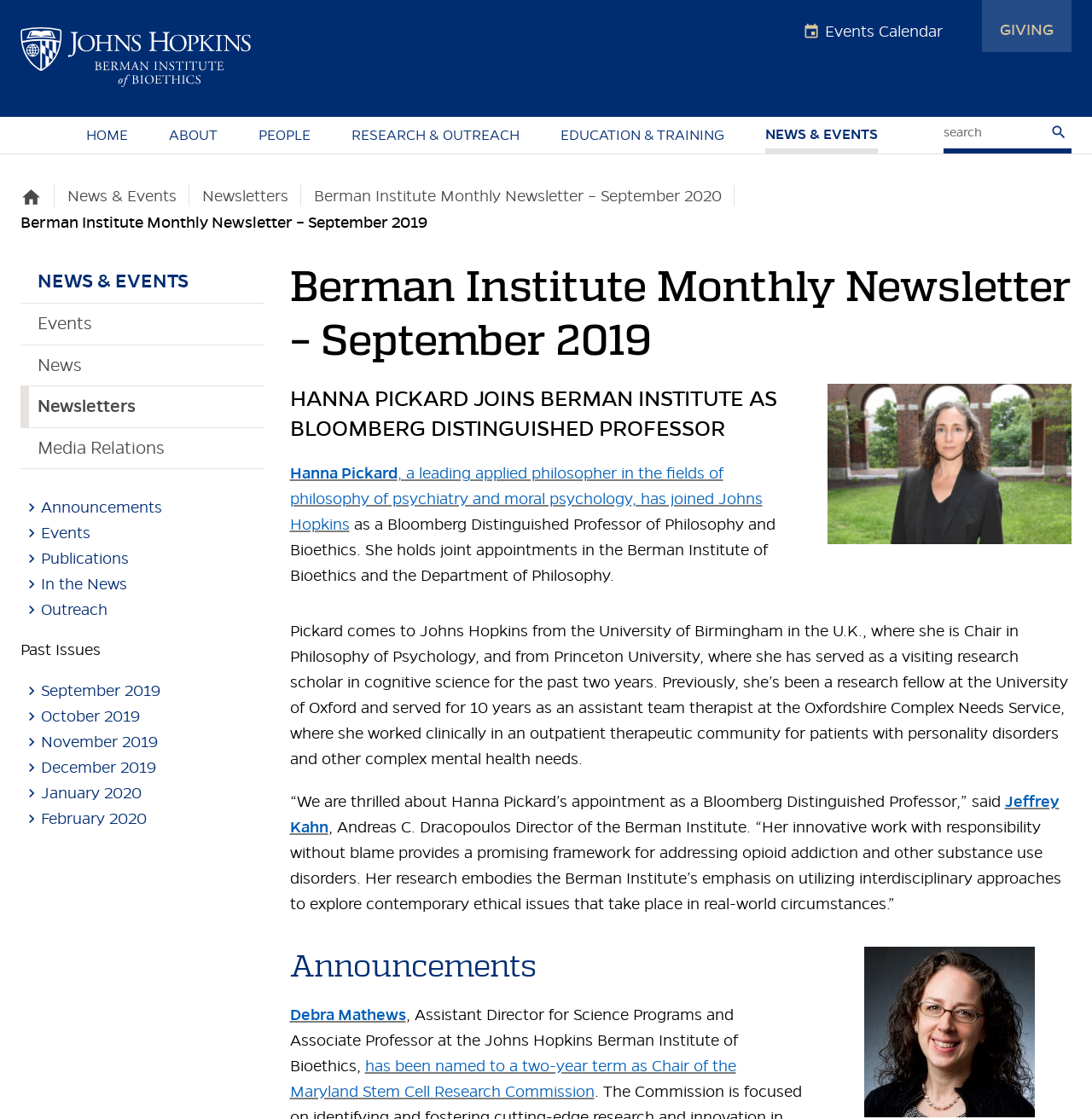Locate the bounding box coordinates of the element that should be clicked to execute the following instruction: "View Past Issues".

[0.019, 0.572, 0.092, 0.589]